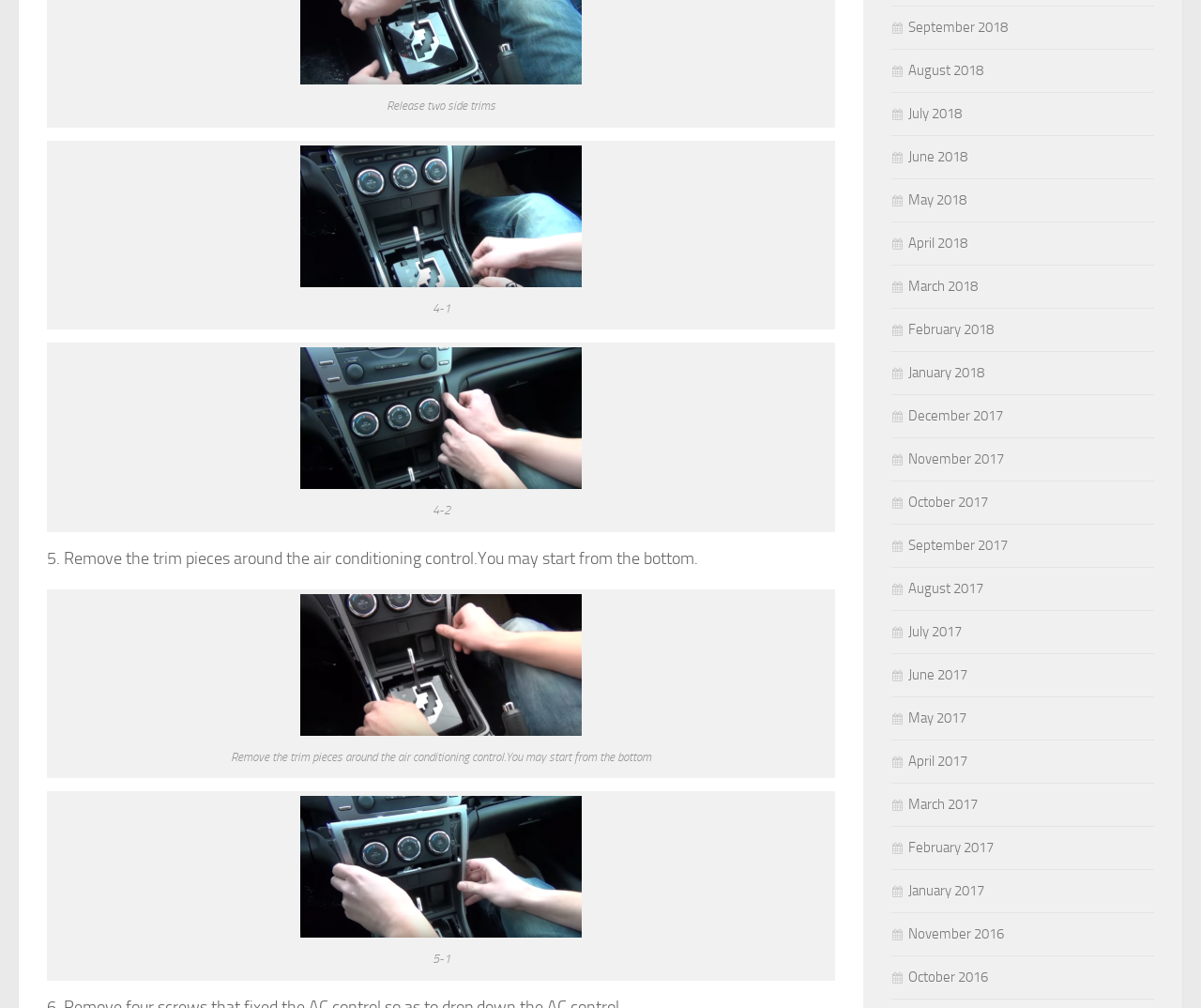What is the position of the link '5-1' relative to the link '4-1'? Based on the image, give a response in one word or a short phrase.

Below